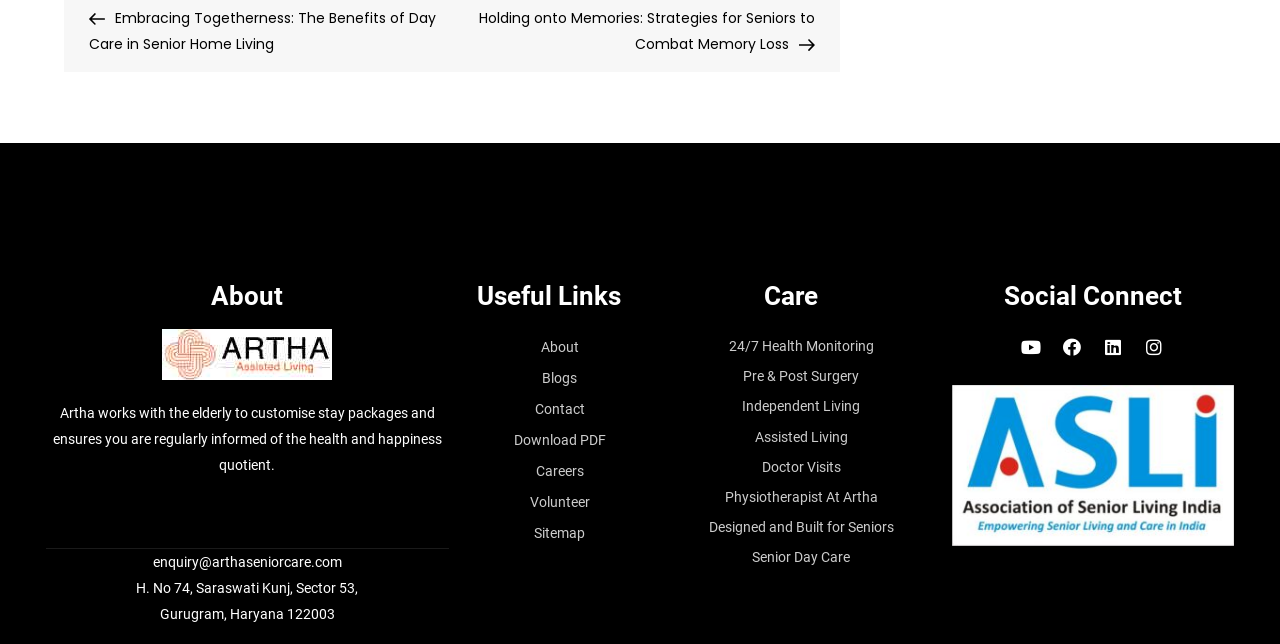What is the email address for enquiry?
Observe the image and answer the question with a one-word or short phrase response.

enquiry@arthaseniorcare.com